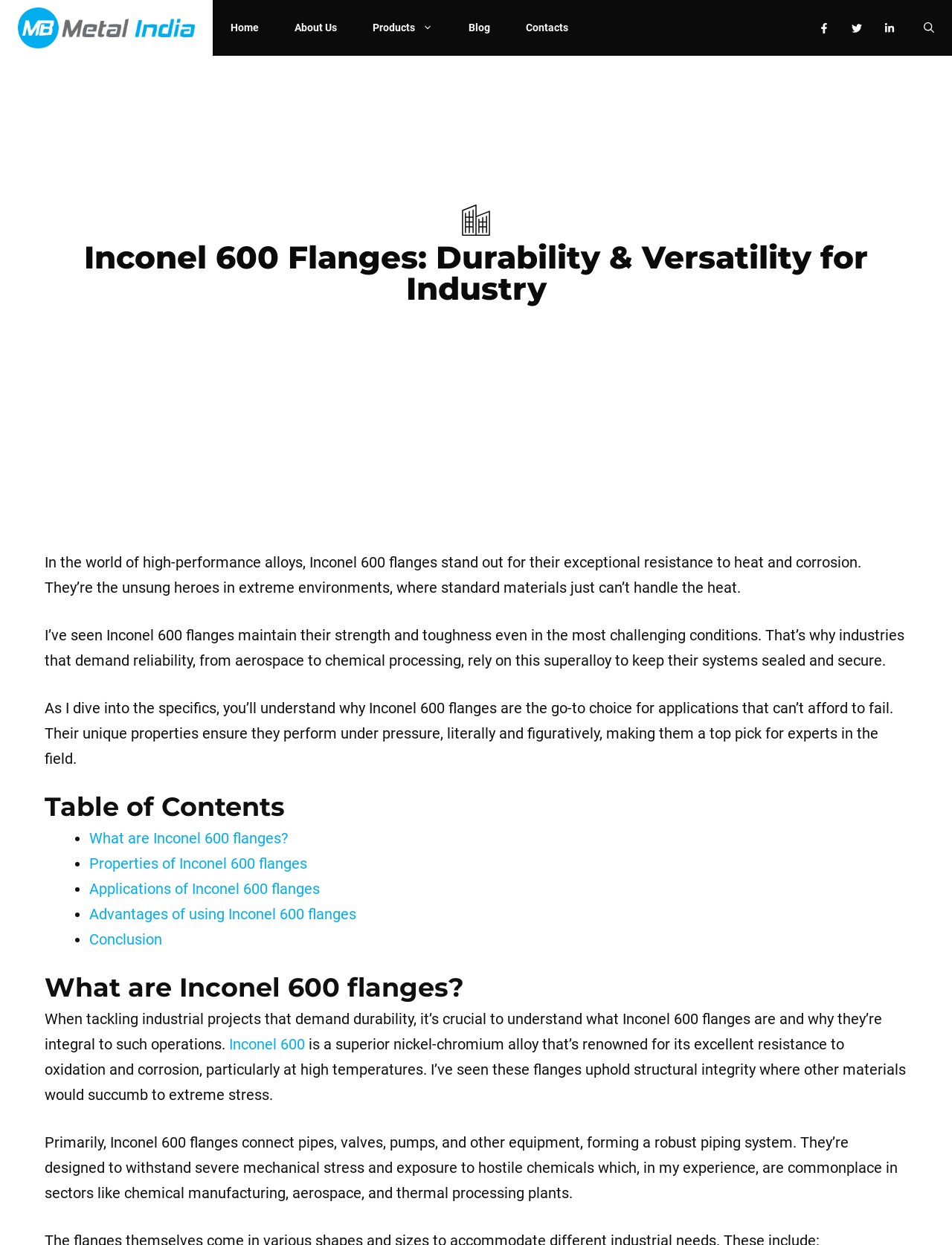Answer the question in a single word or phrase:
What is the structure of the webpage content?

Table of Contents